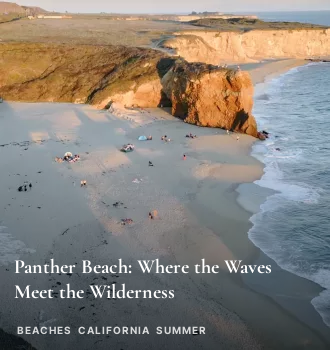What is the atmosphere of Panther Beach?
Please provide a single word or phrase as the answer based on the screenshot.

Lively yet tranquil